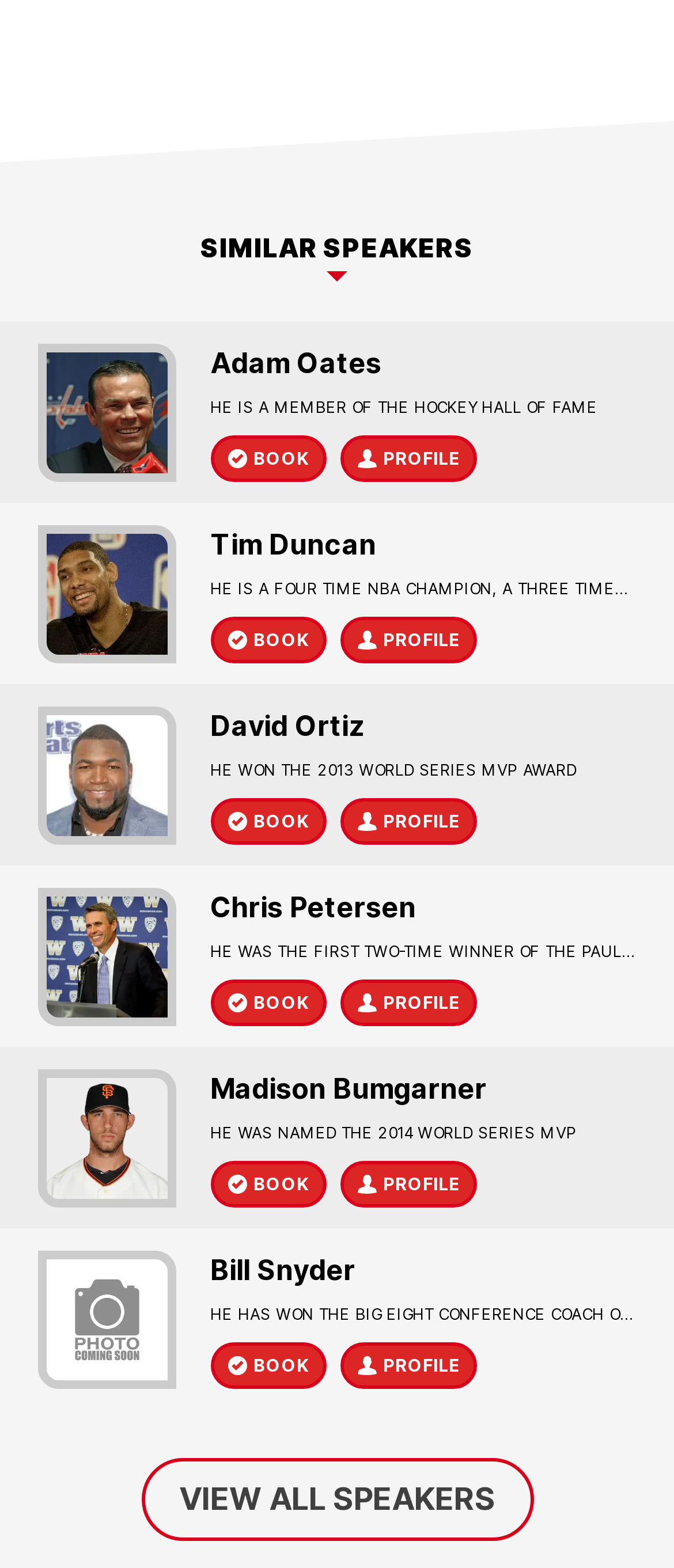What is the action triggered by clicking 'VIEW ALL SPEAKERS'?
Provide a detailed and extensive answer to the question.

The link 'VIEW ALL SPEAKERS' is likely to take the user to a page that lists all speakers, rather than just the six shown on this page.